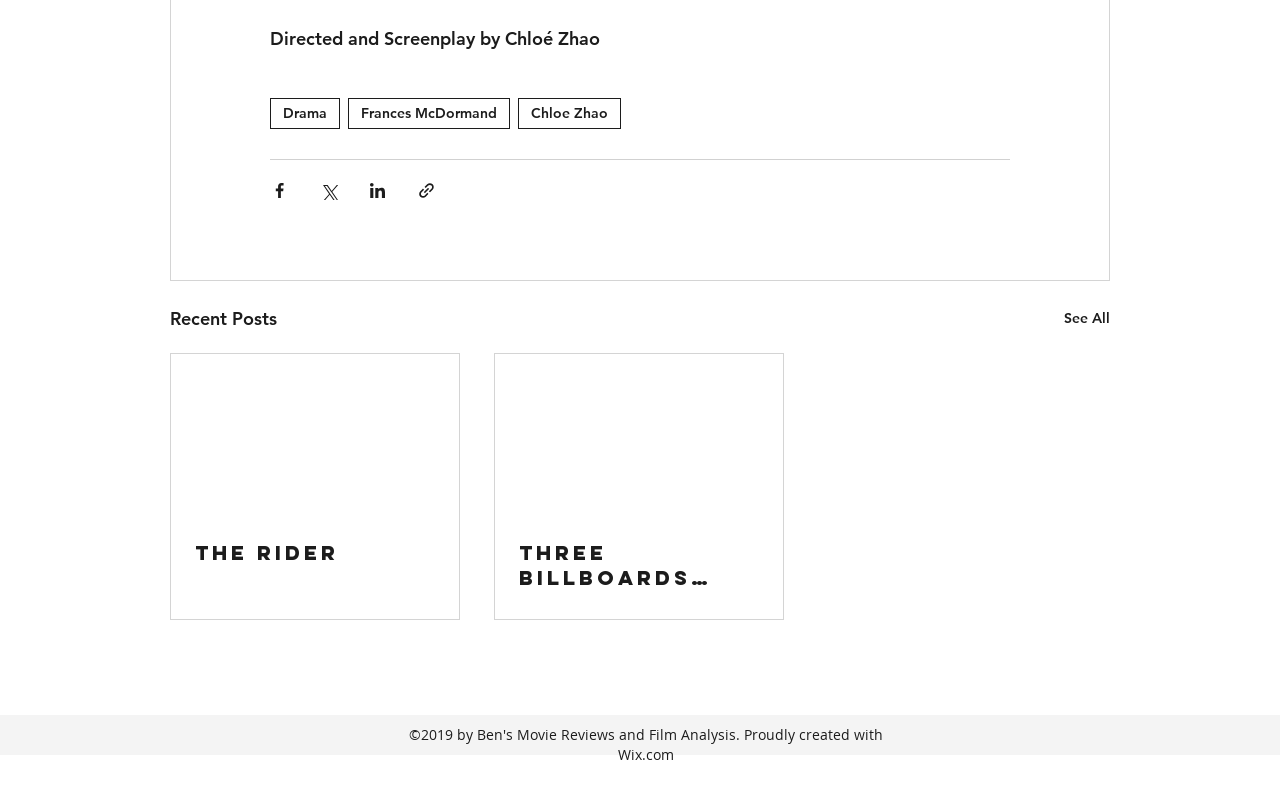Extract the bounding box for the UI element that matches this description: "Facebook".

None